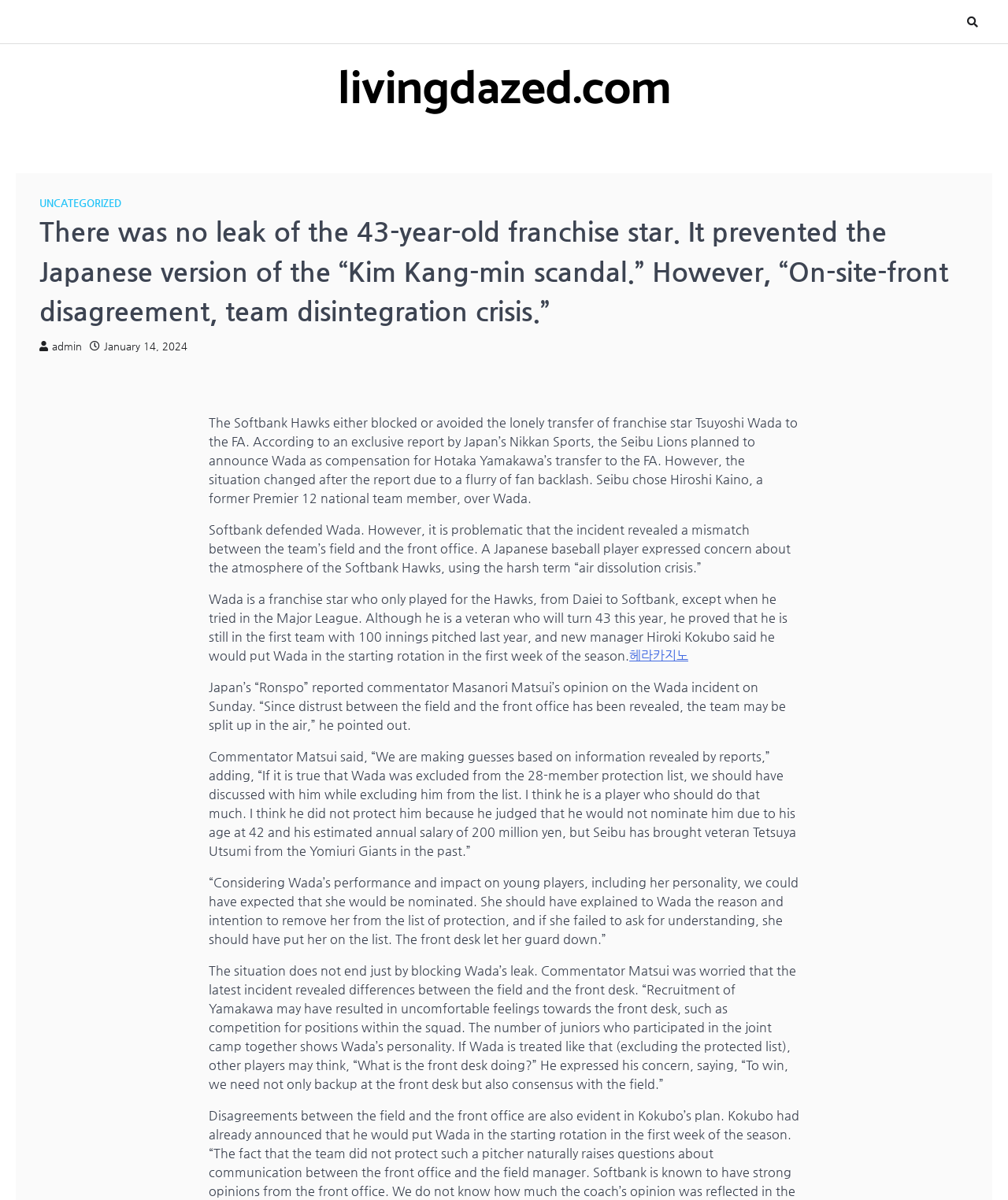Based on the element description January 14, 2024January 14, 2024, identify the bounding box coordinates for the UI element. The coordinates should be in the format (top-left x, top-left y, bottom-right x, bottom-right y) and within the 0 to 1 range.

[0.089, 0.284, 0.186, 0.293]